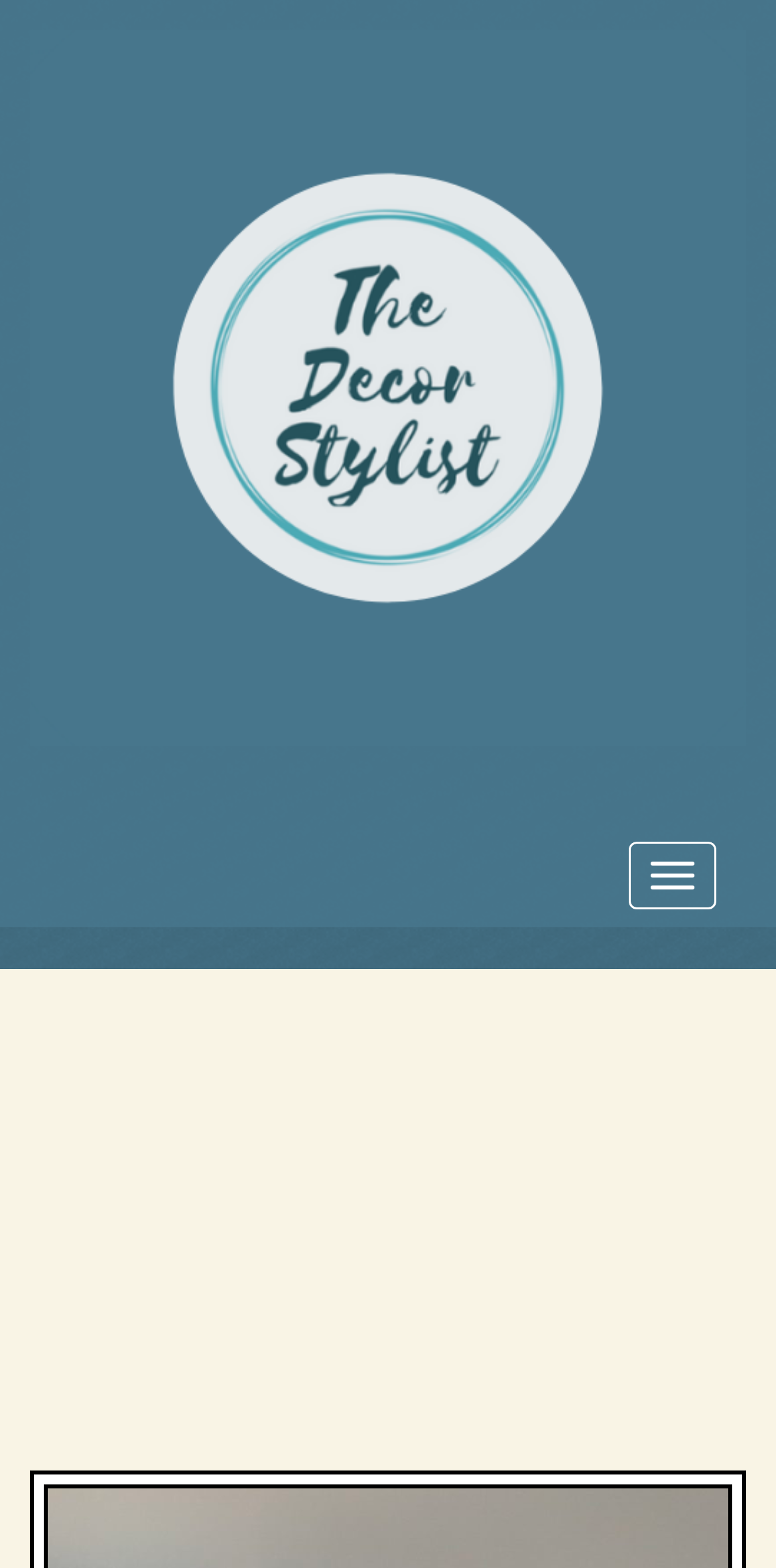Bounding box coordinates should be provided in the format (top-left x, top-left y, bottom-right x, bottom-right y) with all values between 0 and 1. Identify the bounding box for this UI element: Toggle navigation

[0.81, 0.537, 0.923, 0.58]